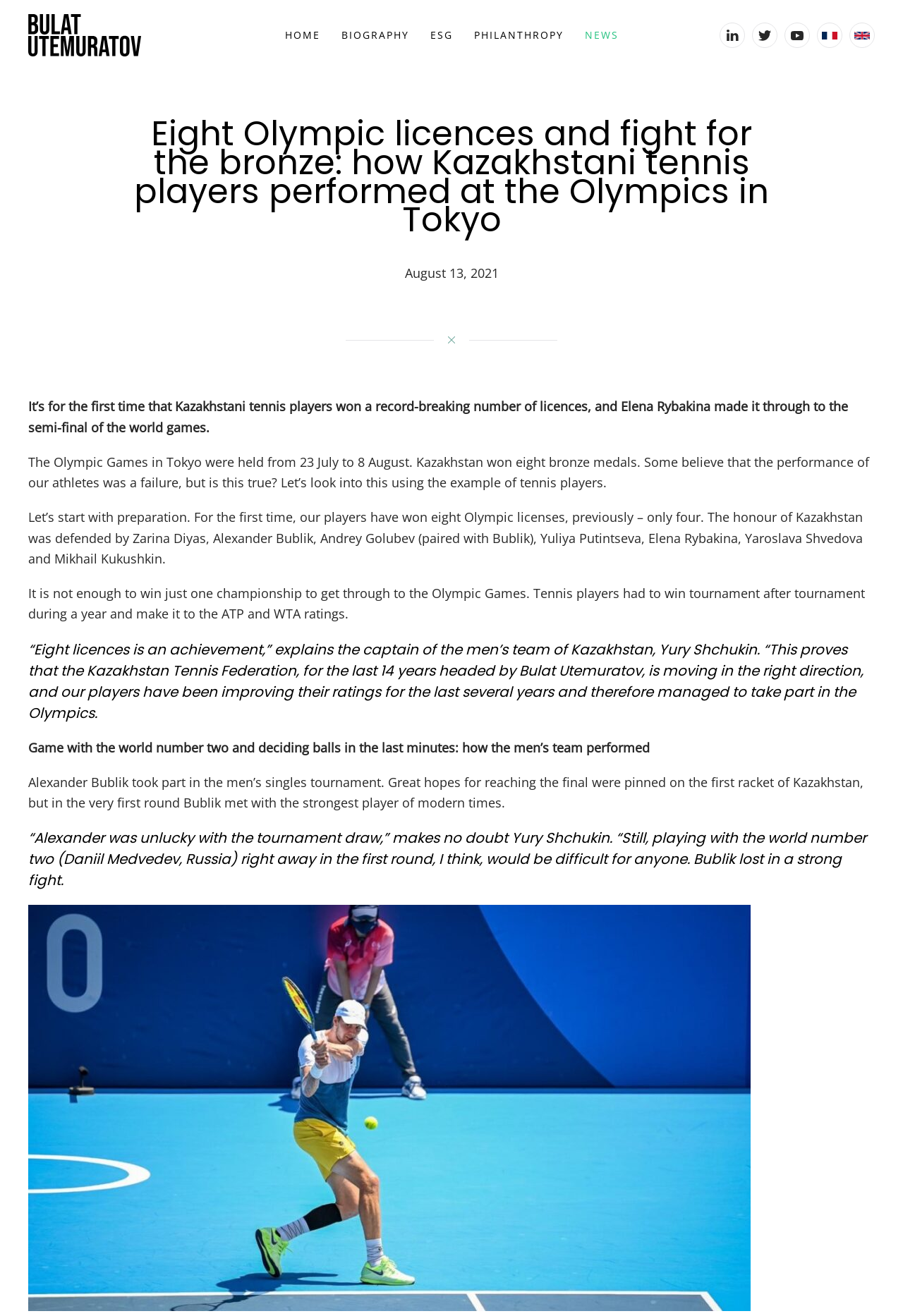Provide a comprehensive caption for the webpage.

The webpage is about the performance of Kazakhstani tennis players at the Olympics in Tokyo. At the top left corner, there is a link to go "Back to home" accompanied by an image of Bulat Utemuratov. On the top right corner, there are several links to navigate to different sections of the website, including "HOME", "BIOGRAPHY", "ESG", "PHILANTHROPY", and "NEWS". 

Below these links, there are three links with no text, each accompanied by an image. On the far right, there is a link to "Switch to French" with a corresponding image. Next to it, there is an image with the text "Currently English. Switch to another language?".

The main content of the webpage is divided into several sections. The title of the article "Eight Olympic licences and fight for the bronze: how Kazakhstani tennis players performed at the Olympics in Tokyo" is displayed prominently. Below the title, there is a date "August 13, 2021". 

The article begins by stating that Kazakhstani tennis players have won a record-breaking number of licenses and Elena Rybakina made it to the semi-final of the world games. It then discusses the performance of Kazakhstan's athletes at the Olympic Games in Tokyo, with a focus on tennis players. The article quotes the captain of the men's team of Kazakhstan, Yury Shchukin, who explains that winning eight licenses is an achievement and proves that the Kazakhstan Tennis Federation is moving in the right direction.

The article also discusses the performance of individual tennis players, including Alexander Bublik, who took part in the men's singles tournament and lost to the world number two, Daniil Medvedev, in the first round. The article quotes Yury Shchukin again, who believes that Bublik was unlucky with the tournament draw.

At the bottom of the webpage, there is a figure, but its content is not specified.